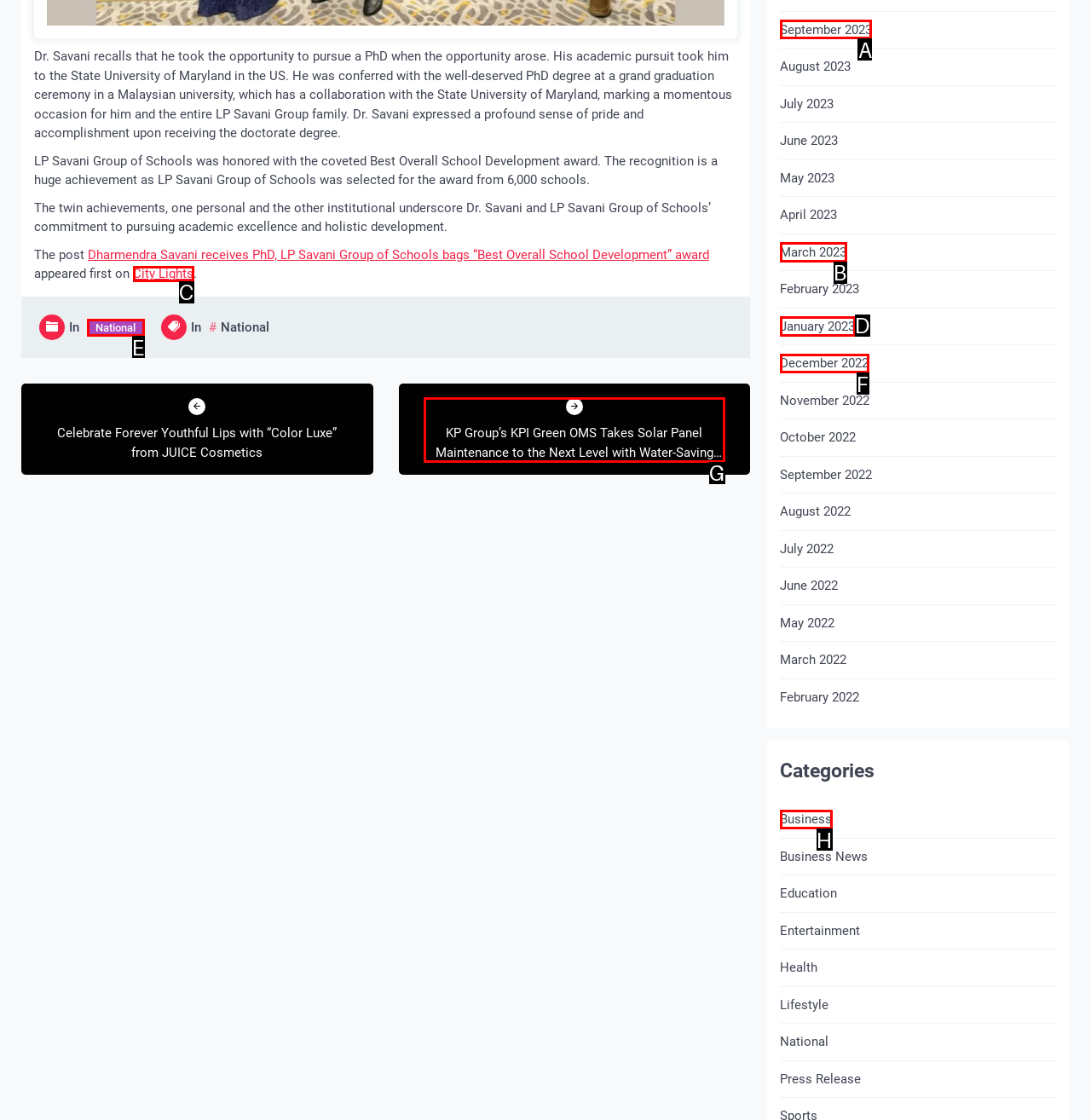Choose the HTML element that should be clicked to achieve this task: View posts from September 2023
Respond with the letter of the correct choice.

A